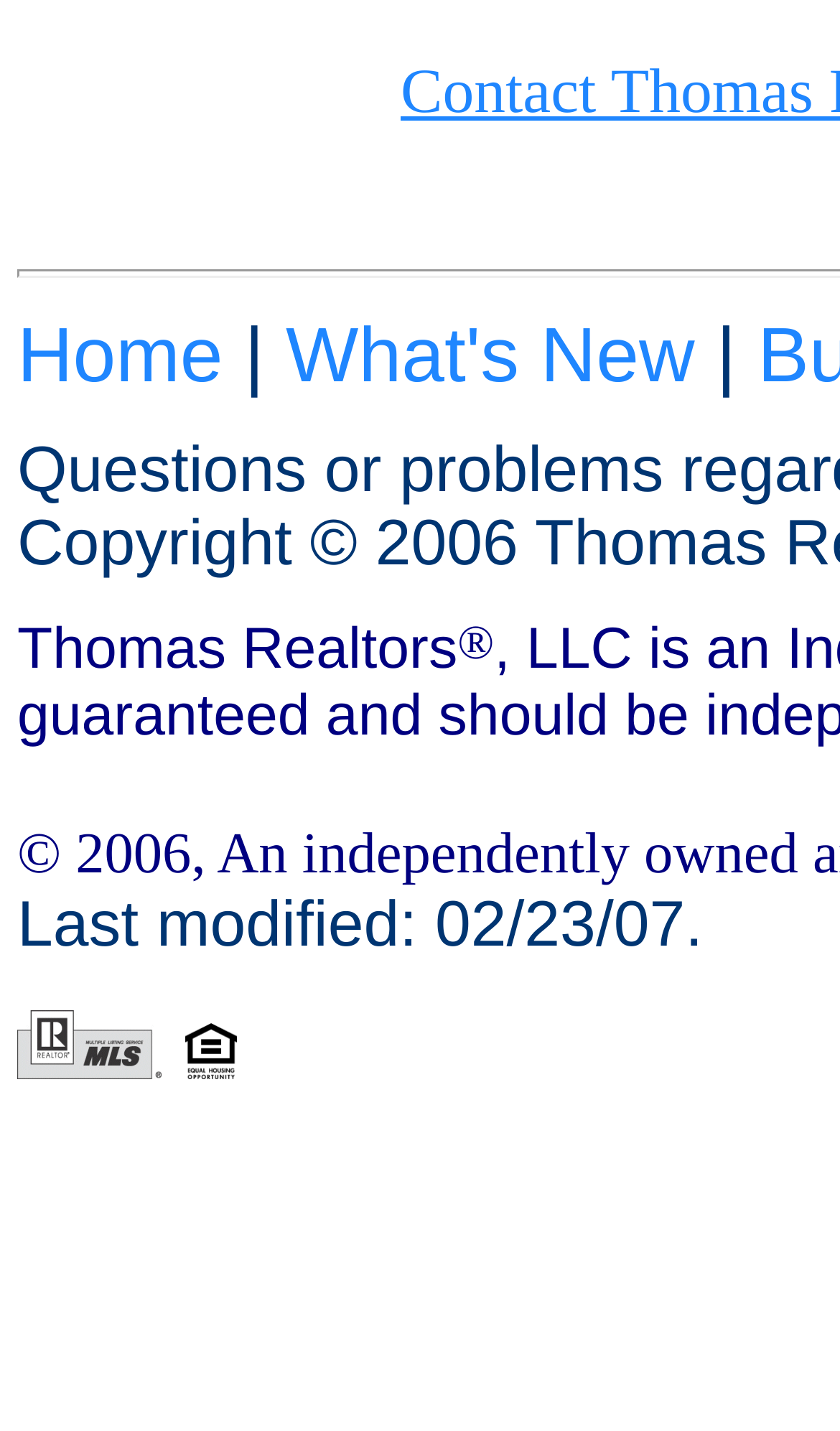Specify the bounding box coordinates of the element's area that should be clicked to execute the given instruction: "view jordan 5 cement tongue". The coordinates should be four float numbers between 0 and 1, i.e., [left, top, right, bottom].

[0.021, 0.771, 0.452, 0.796]